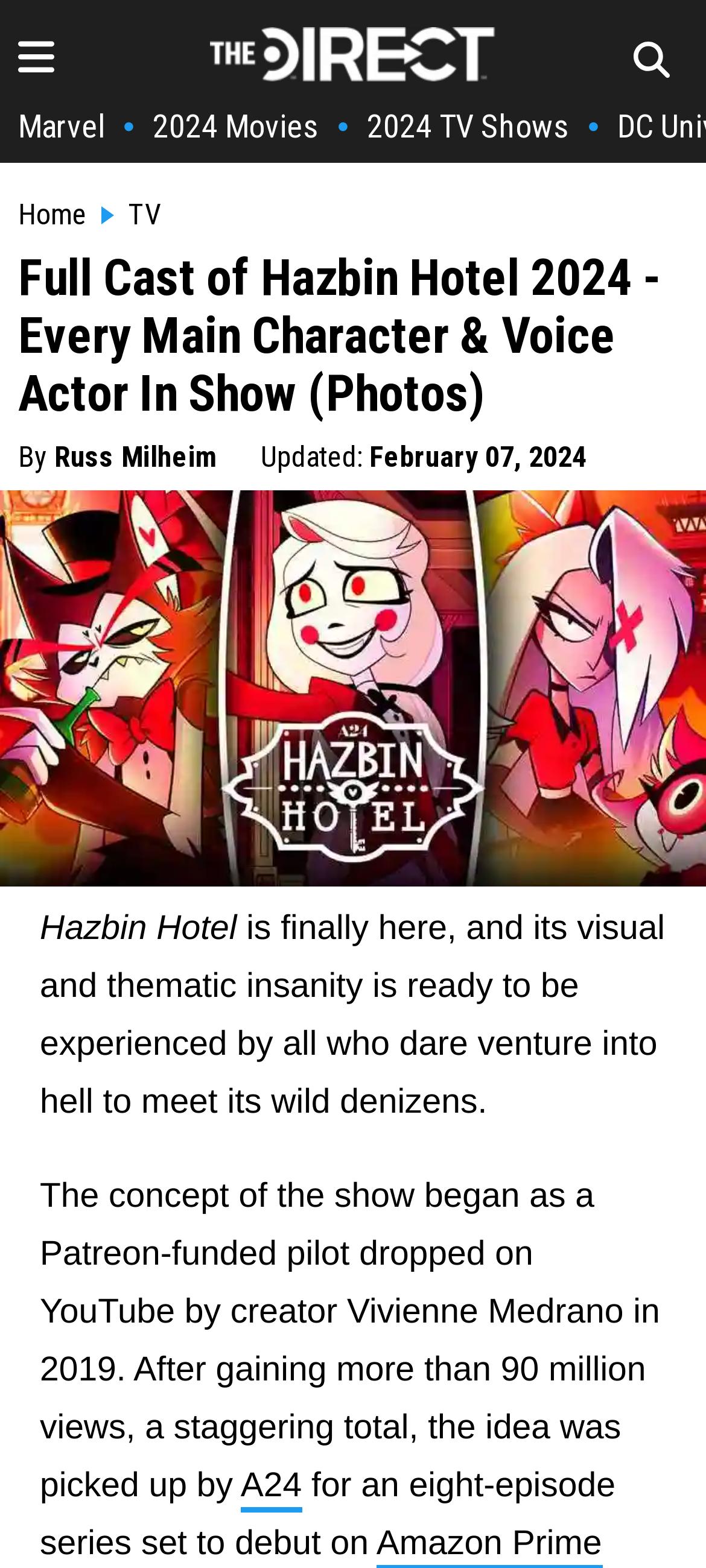Please identify the bounding box coordinates of the area that needs to be clicked to fulfill the following instruction: "view 2024 Movies."

[0.216, 0.068, 0.452, 0.092]